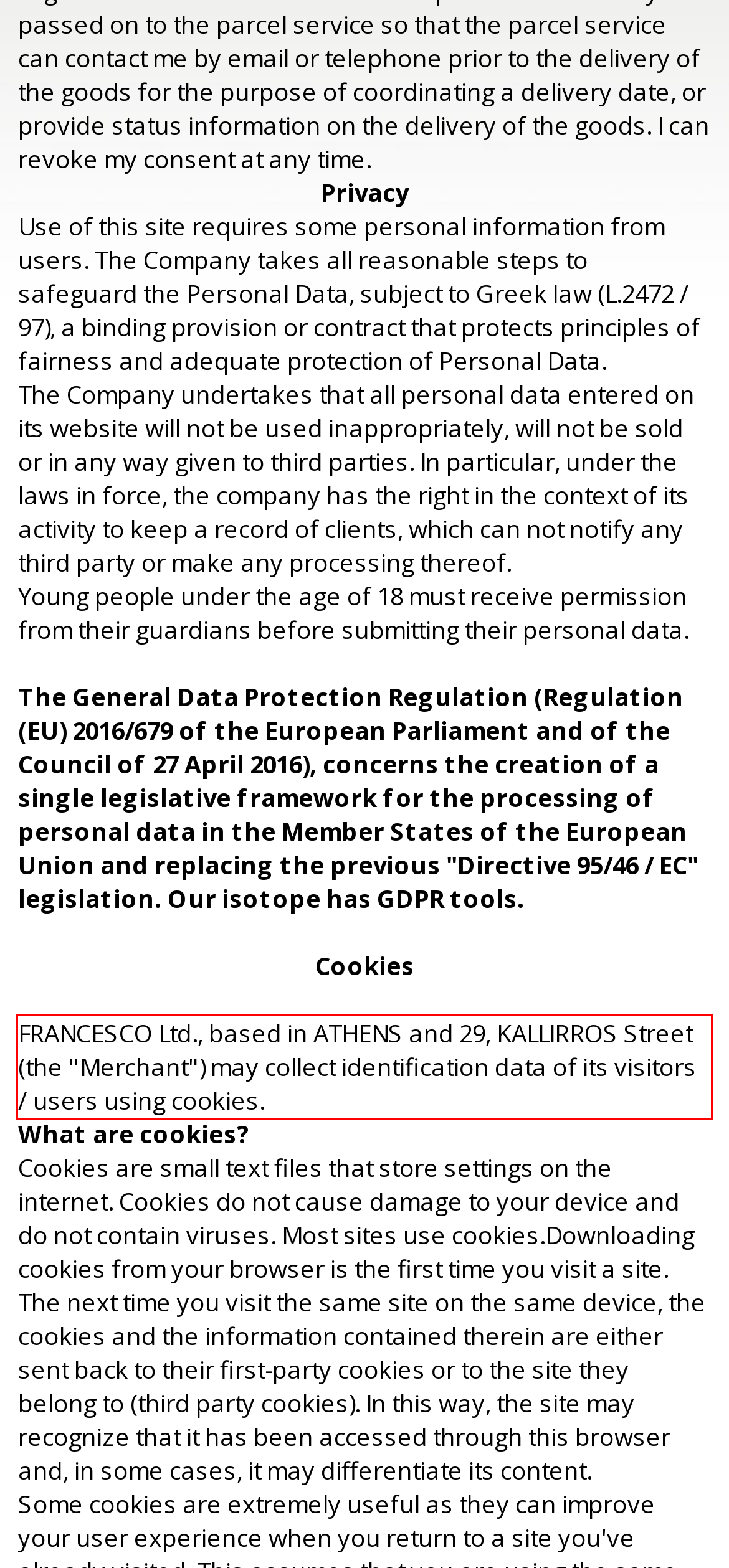In the screenshot of the webpage, find the red bounding box and perform OCR to obtain the text content restricted within this red bounding box.

FRANCESCO Ltd., based in ATHENS and 29, KALLIRROS Street (the "Merchant") may collect identification data of its visitors / users using cookies.